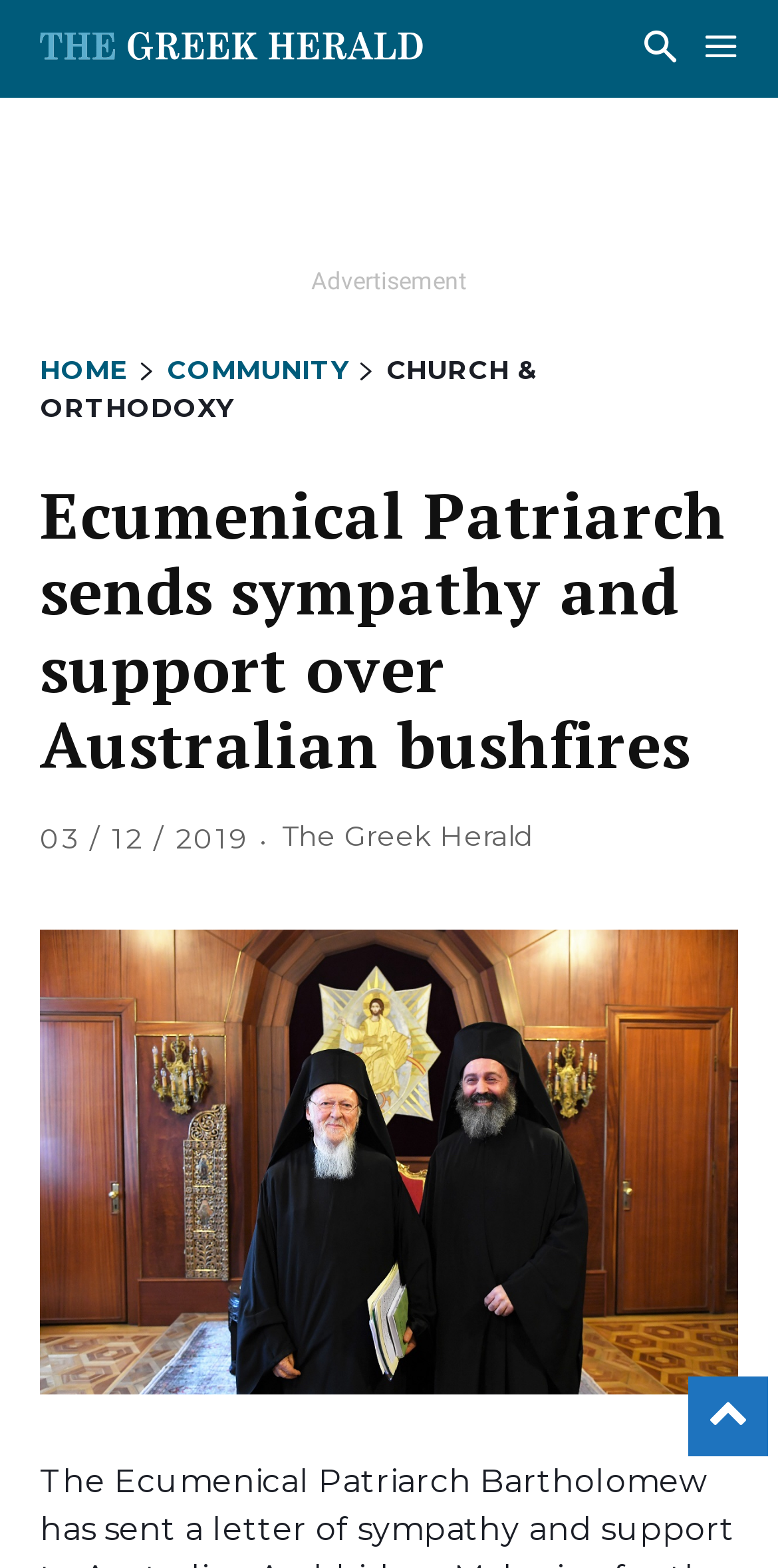Give a comprehensive overview of the webpage, including key elements.

The webpage is about the Ecumenical Patriarch sending sympathy and support to Australian Archbishop Makarios regarding the bushfires in Australia. 

At the top left of the page, there is a link and an image, which are likely a logo or a banner. Below this, there is an advertisement iframe that spans almost the entire width of the page. 

On the top navigation bar, there are three links: "HOME" on the left, "COMMUNITY" in the middle, and "CHURCH & ORTHODOXY" on the right. 

The main content of the page is a news article with a heading that reads "Ecumenical Patriarch sends sympathy and support over Australian bushfires". This heading is positioned near the top center of the page. 

Below the heading, there is a timestamp "03 / 12 / 2019" on the left, followed by a separator "·" and a link to "The Greek Herald" on the right. 

At the bottom of the page, there is another link and an image, which may be a footer or a call-to-action button.